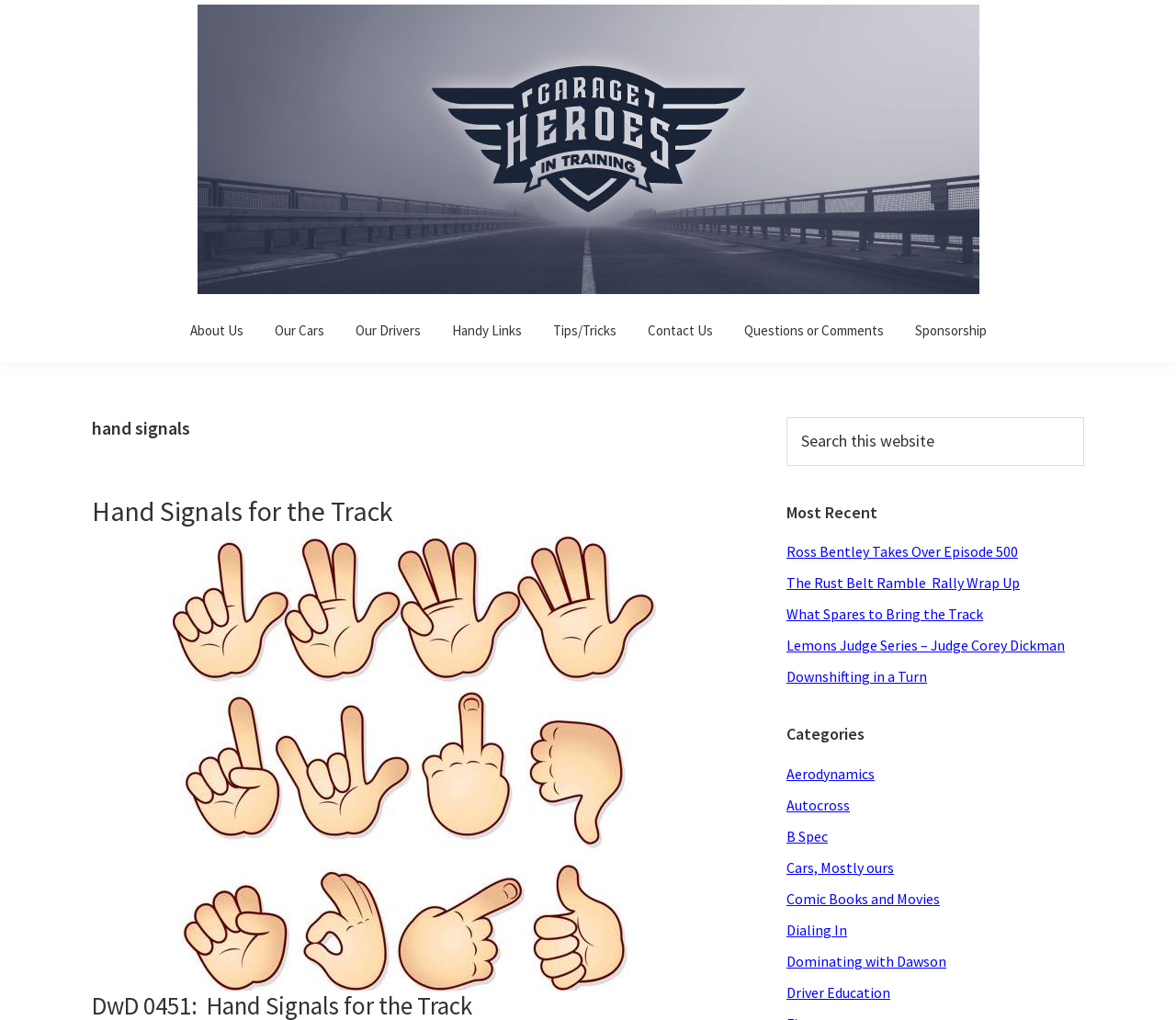Create an in-depth description of the webpage, covering main sections.

The webpage is about "hand signals Archives" on the Garage Heroes (In Training) website. At the top, there are three "Skip to" links, followed by the website's logo, which is an image with the text "Garage Heroes (In Training)". Below the logo, there is a tagline that reads "Learning as we go. Come along with us and Enjoy the Ride!".

The main navigation menu is located below the tagline, with links to "About Us", "Our Cars", "Our Drivers", "Handy Links", "Tips/Tricks", "Contact Us", "Questions or Comments", and "Sponsorship".

The main content area is divided into two sections. On the left, there is a heading that reads "hand signals", followed by a subheading "Hand Signals for the Track" and a link to the same topic. Below this, there is a large image related to hand signals.

On the right, there is a primary sidebar with several sections. The first section is a search box with a label "Search this website" and a search button. Below this, there are links to the most recent articles, including "Ross Bentley Takes Over Episode 500", "The Rust Belt Ramble Rally Wrap Up", and several others. Further down, there are links to categories such as "Aerodynamics", "Autocross", "B Spec", and others.

Overall, the webpage appears to be a blog or article archive related to hand signals, with a focus on racing and driving.